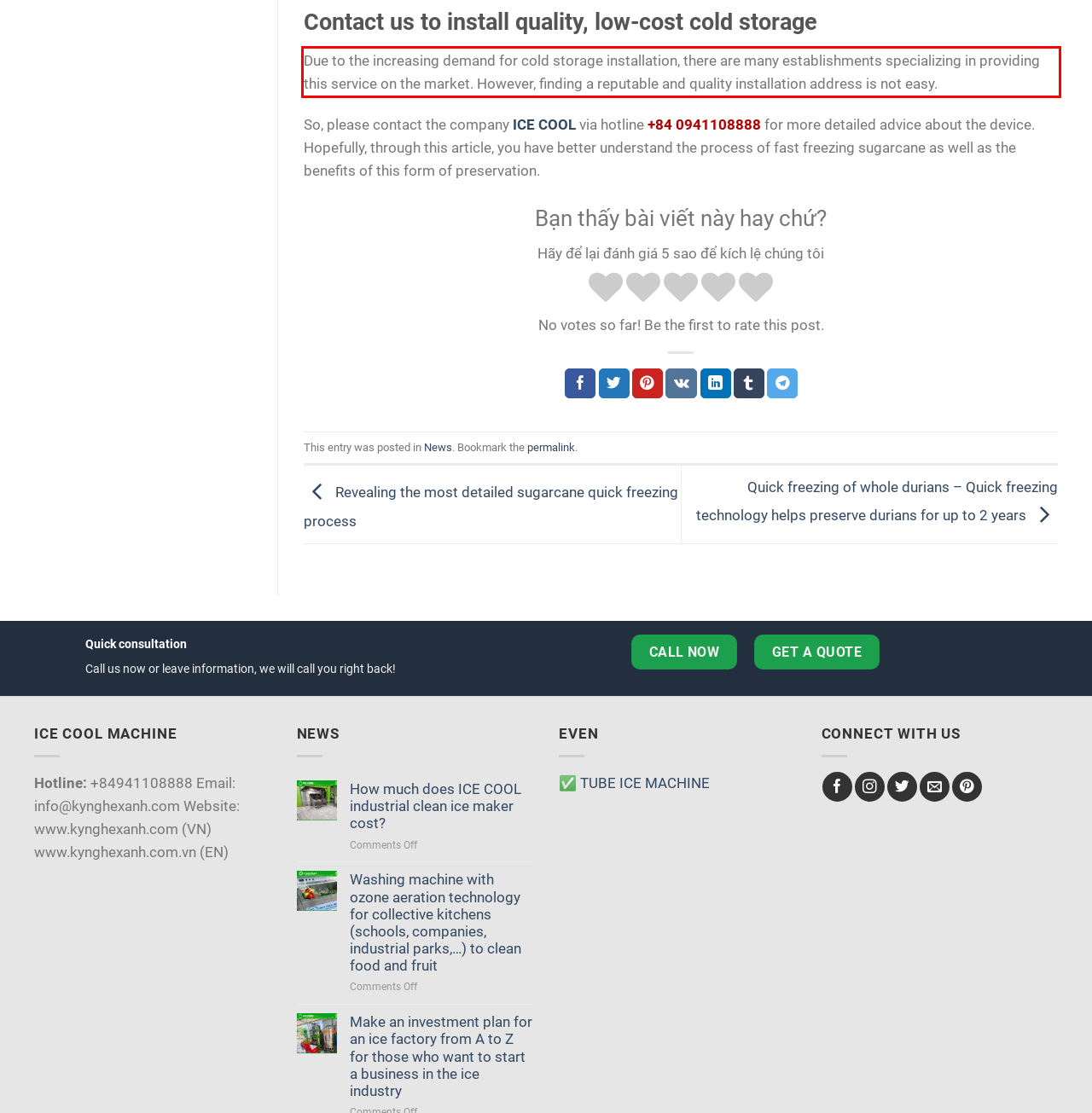Please examine the webpage screenshot containing a red bounding box and use OCR to recognize and output the text inside the red bounding box.

Due to the increasing demand for cold storage installation, there are many establishments specializing in providing this service on the market. However, finding a reputable and quality installation address is not easy.